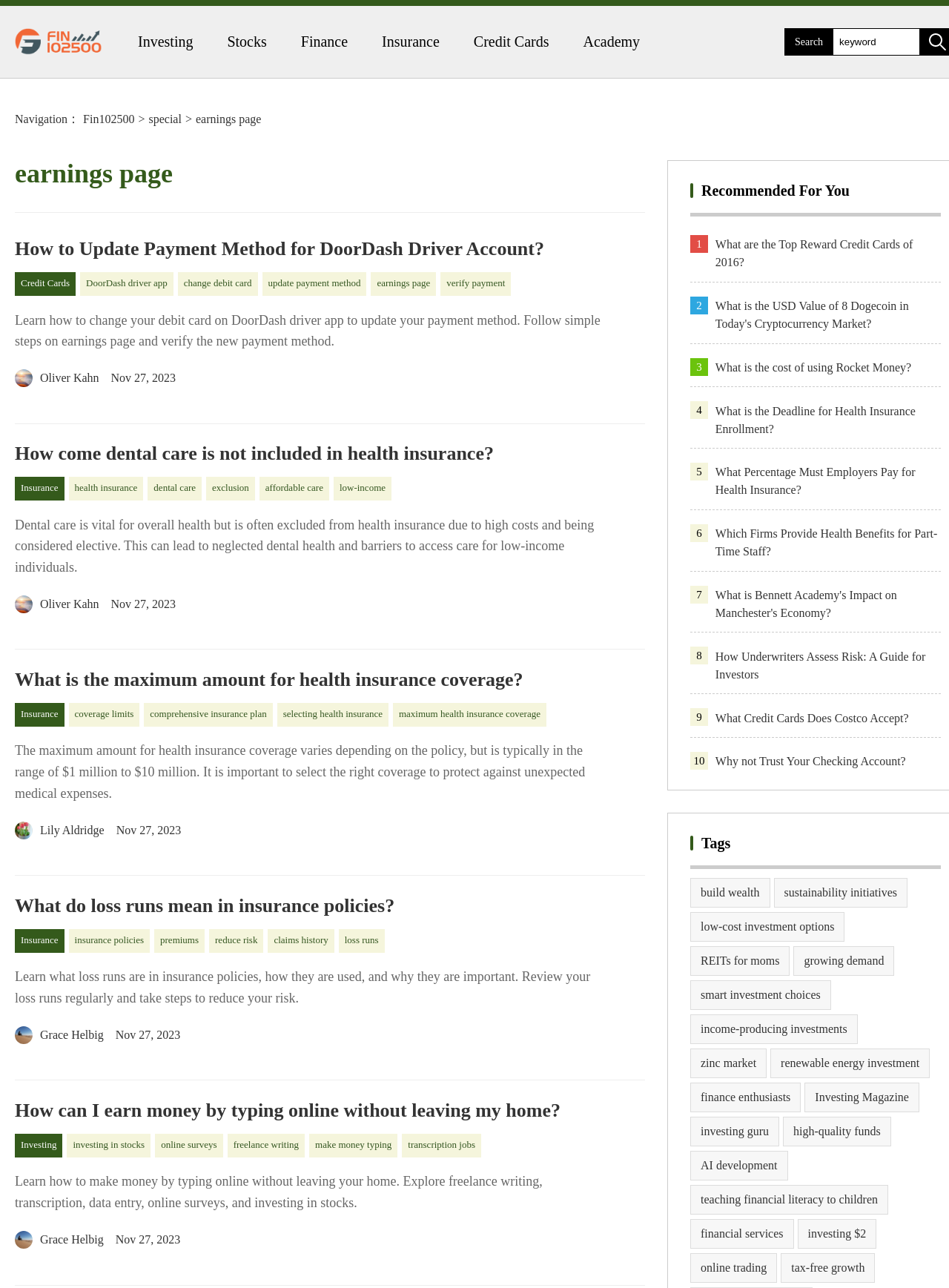Can you find the bounding box coordinates for the element to click on to achieve the instruction: "Search for a keyword"?

[0.878, 0.022, 0.969, 0.043]